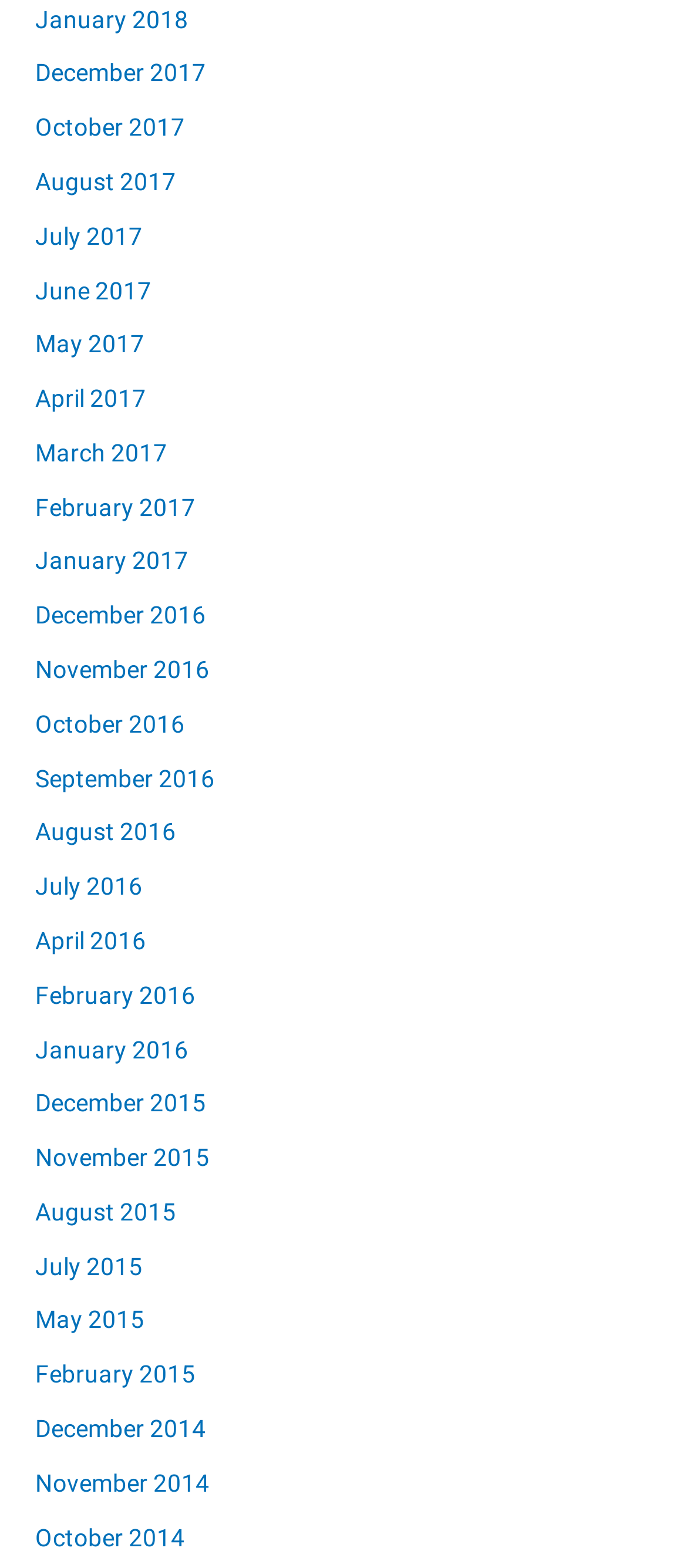Find the bounding box of the element with the following description: "November 2014". The coordinates must be four float numbers between 0 and 1, formatted as [left, top, right, bottom].

[0.051, 0.936, 0.305, 0.954]